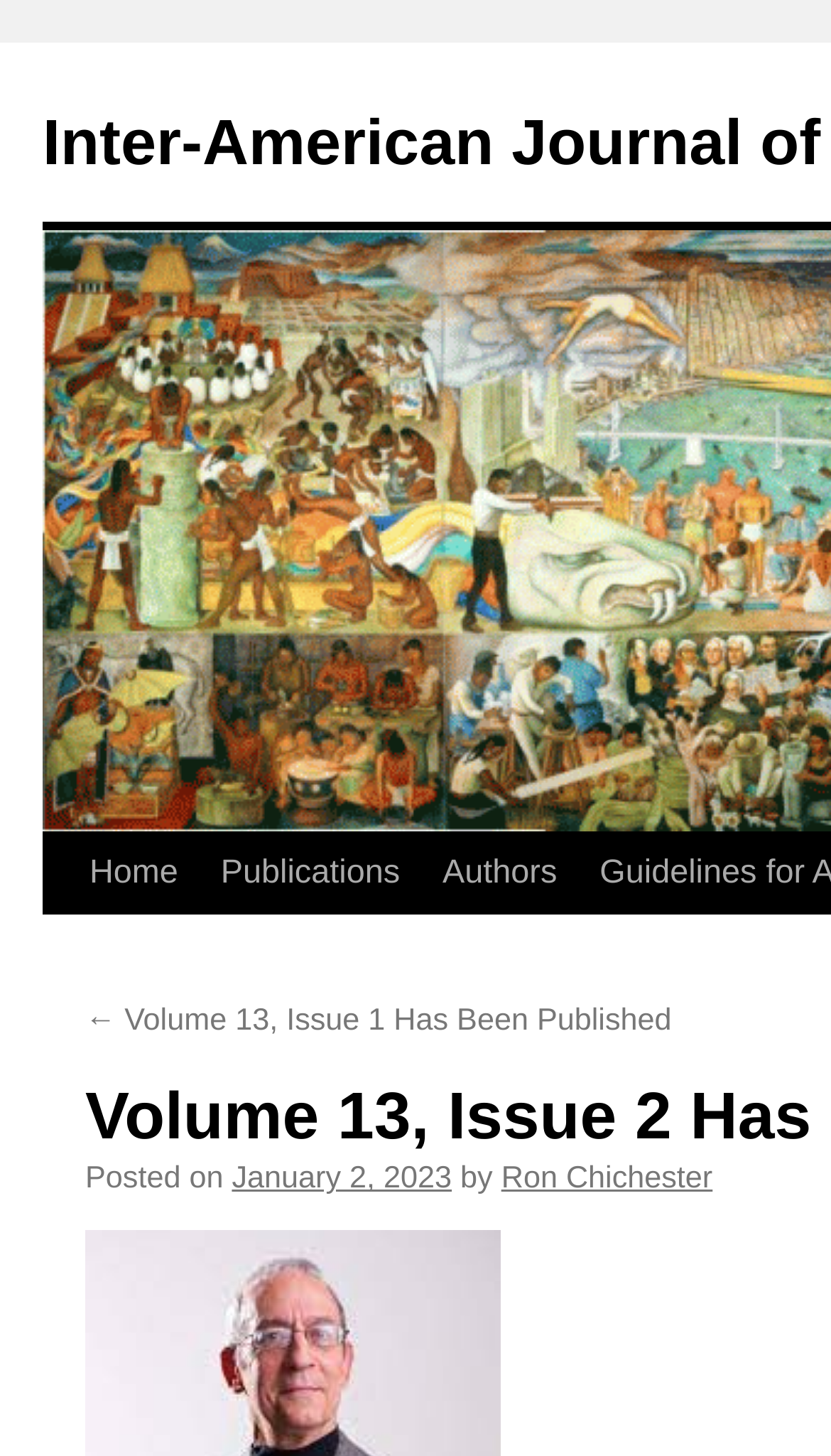Please determine the main heading text of this webpage.

Volume 13, Issue 2 Has Been Published